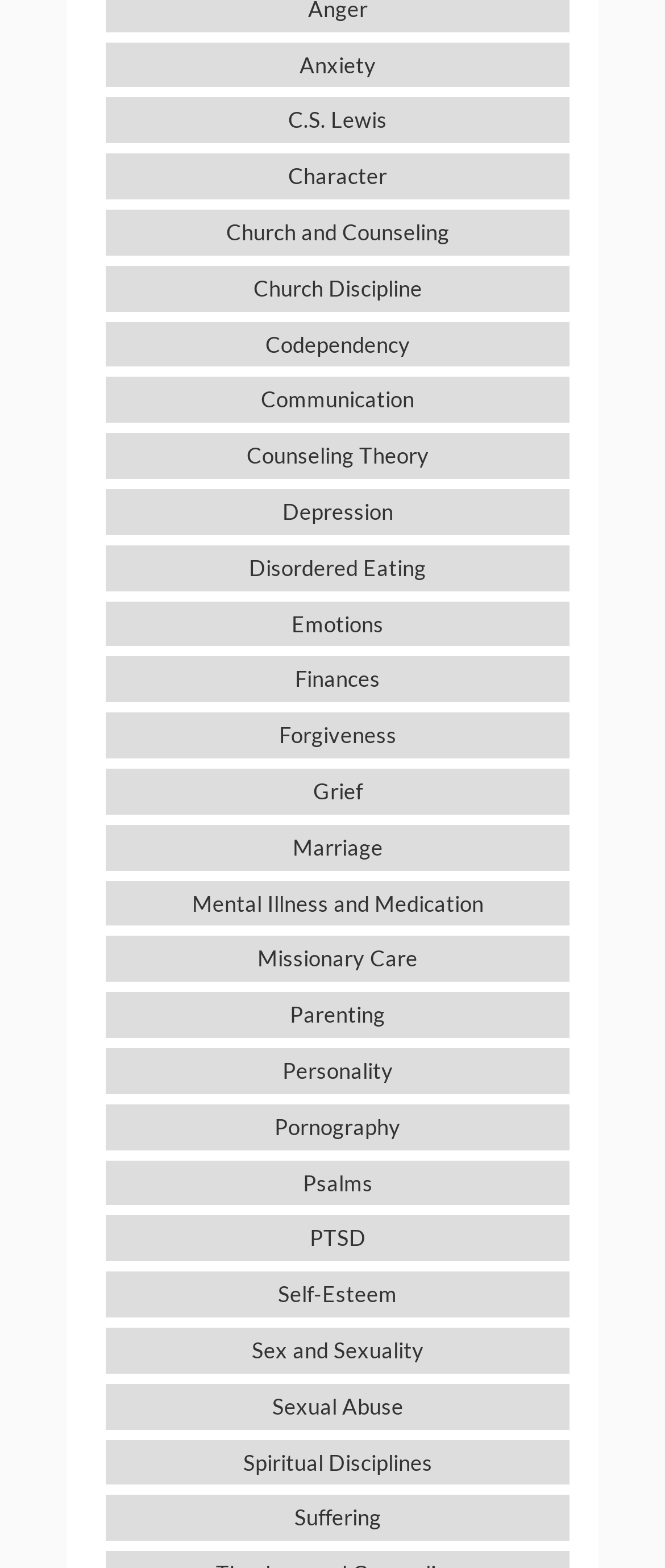Based on the provided description, "C.S. Lewis", find the bounding box of the corresponding UI element in the screenshot.

[0.159, 0.062, 0.856, 0.091]